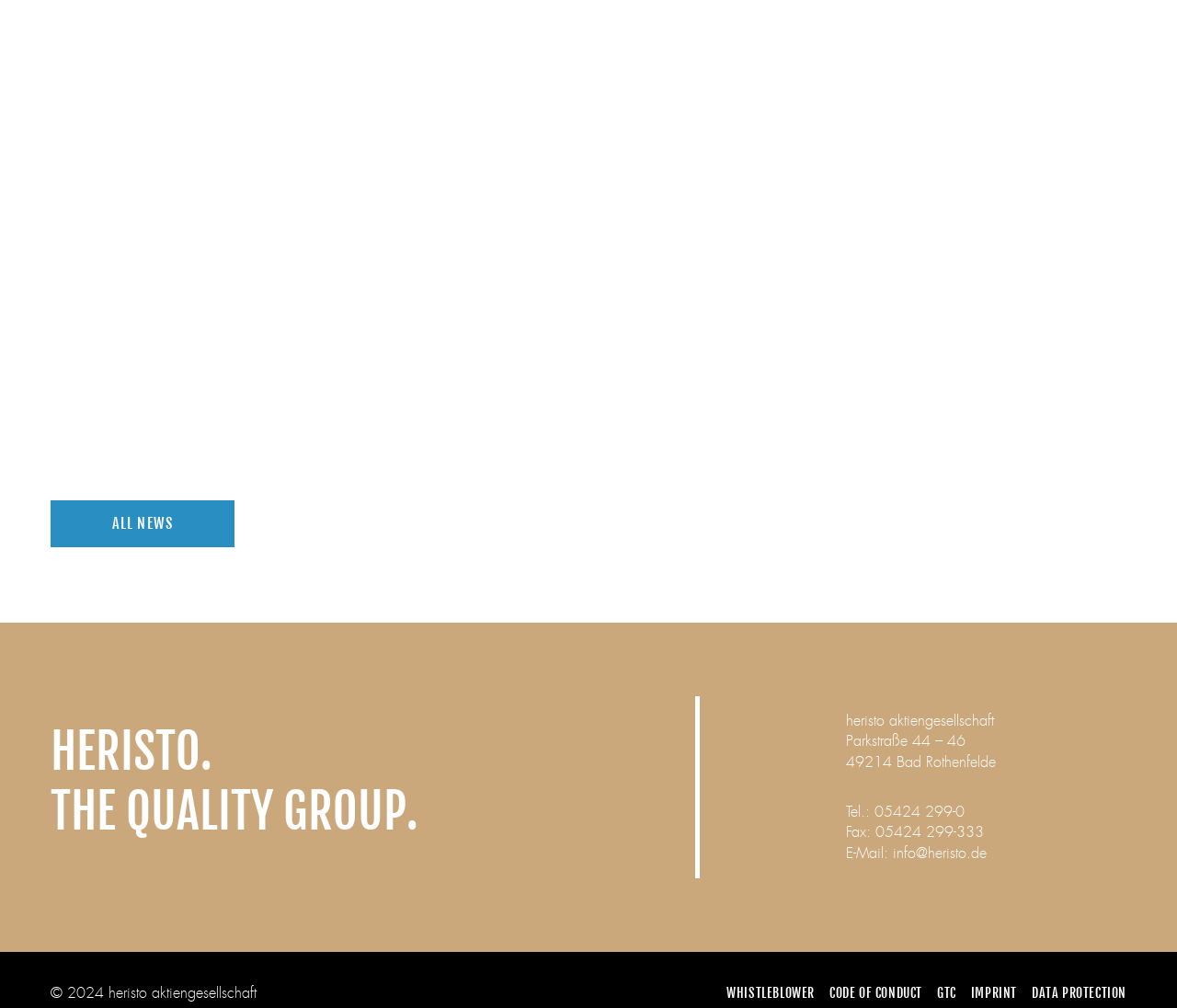Identify the bounding box for the UI element described as: "Stockmeyer wind energy". Ensure the coordinates are four float numbers between 0 and 1, formatted as [left, top, right, bottom].

[0.072, 0.308, 0.261, 0.335]